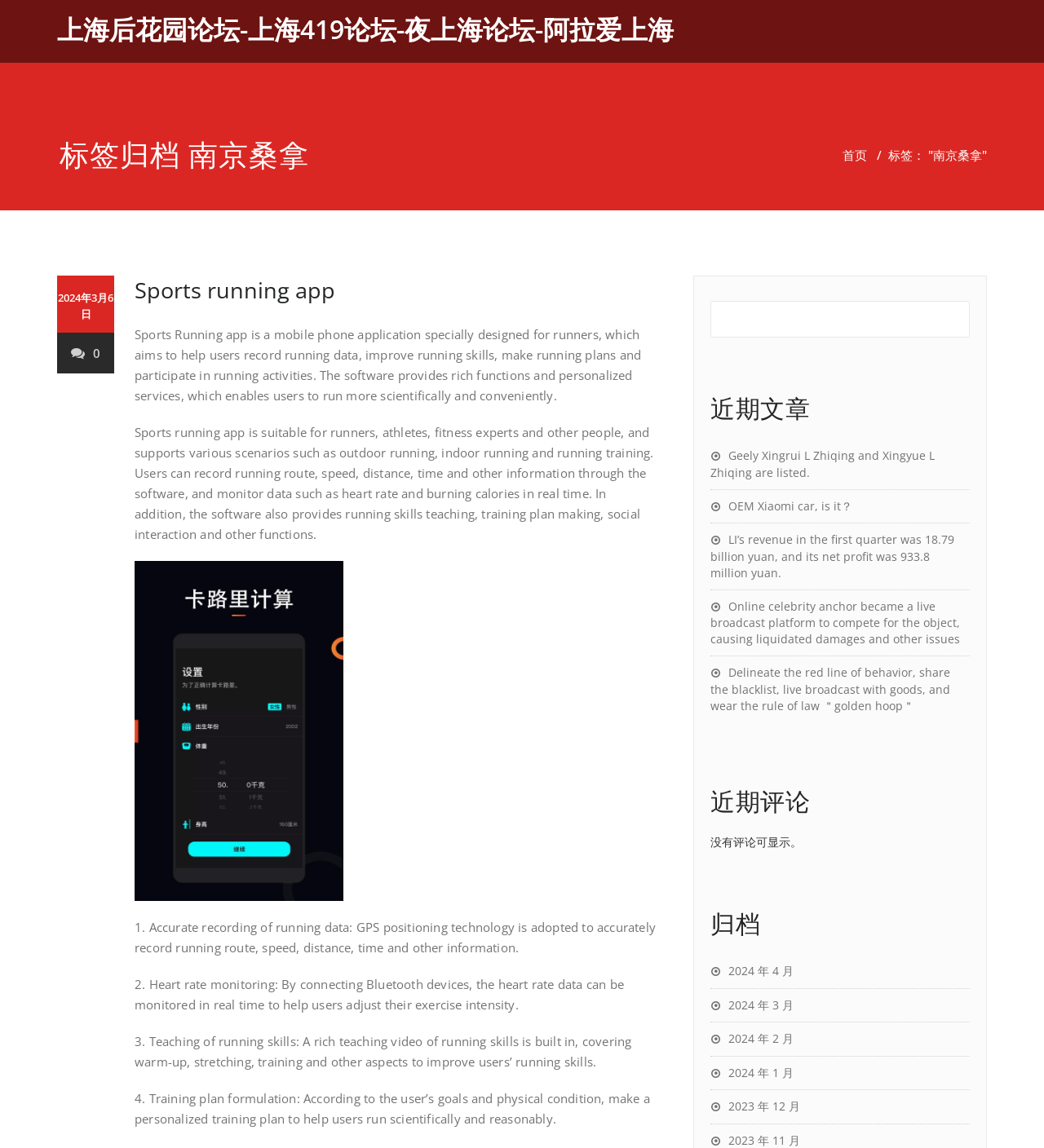Using the provided element description: "上海后花园论坛-上海419论坛-夜上海论坛-阿拉爱上海", identify the bounding box coordinates. The coordinates should be four floats between 0 and 1 in the order [left, top, right, bottom].

[0.055, 0.011, 0.645, 0.04]